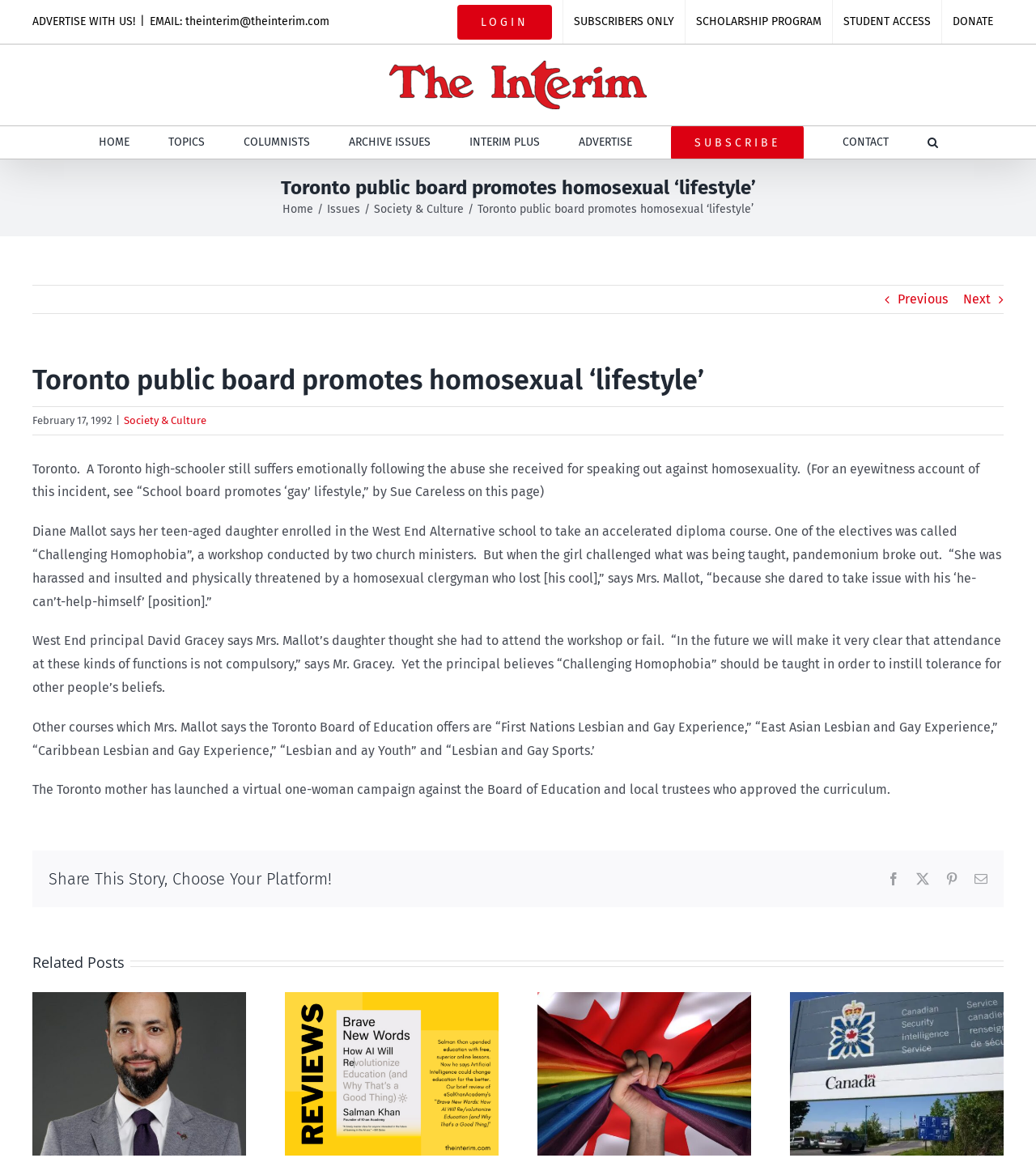Determine the bounding box coordinates for the clickable element to execute this instruction: "Click the 'Share This Story, Choose Your Platform!' link". Provide the coordinates as four float numbers between 0 and 1, i.e., [left, top, right, bottom].

[0.047, 0.739, 0.32, 0.757]